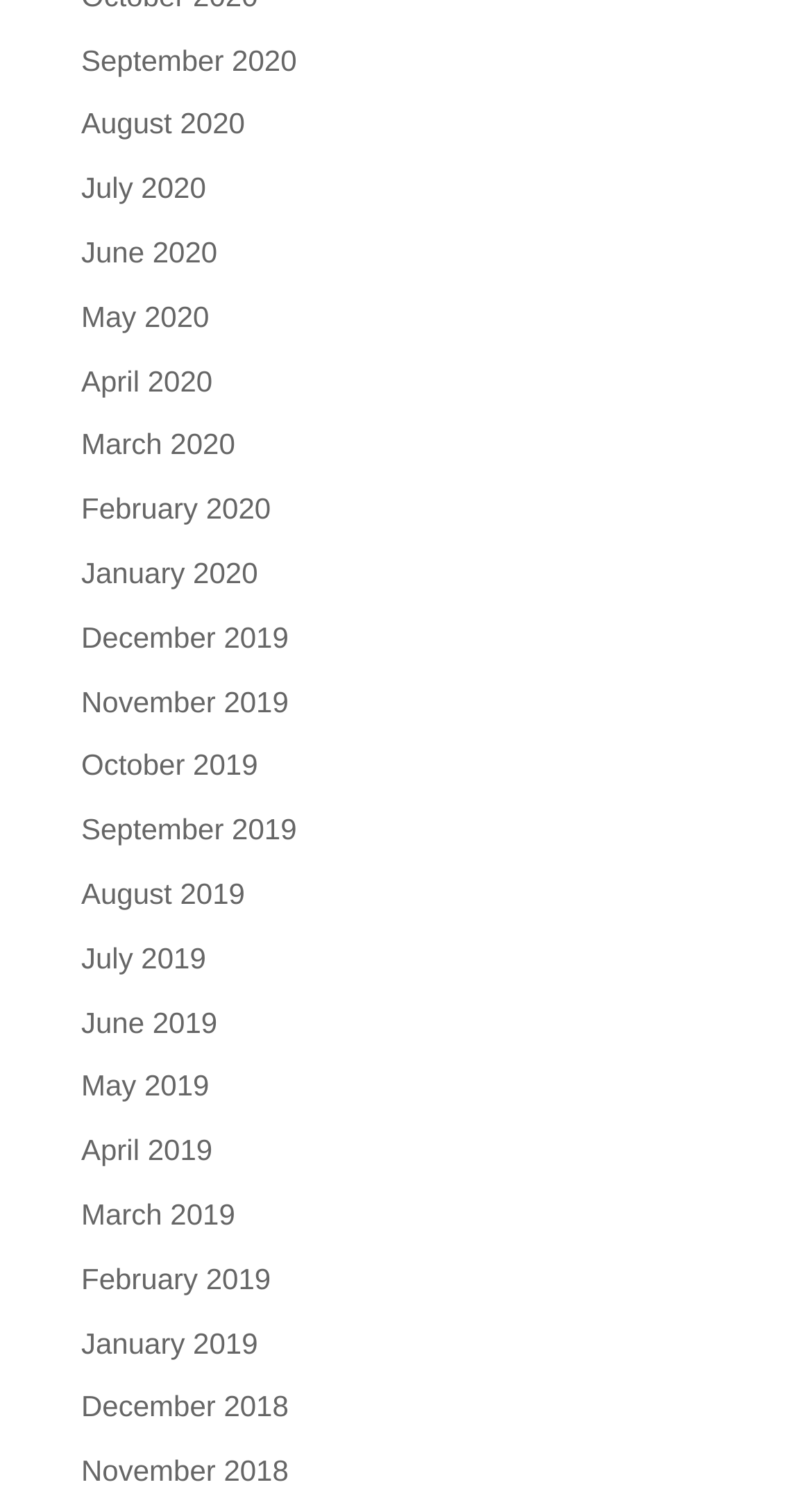Locate the bounding box coordinates of the segment that needs to be clicked to meet this instruction: "view August 2019".

[0.1, 0.586, 0.302, 0.608]